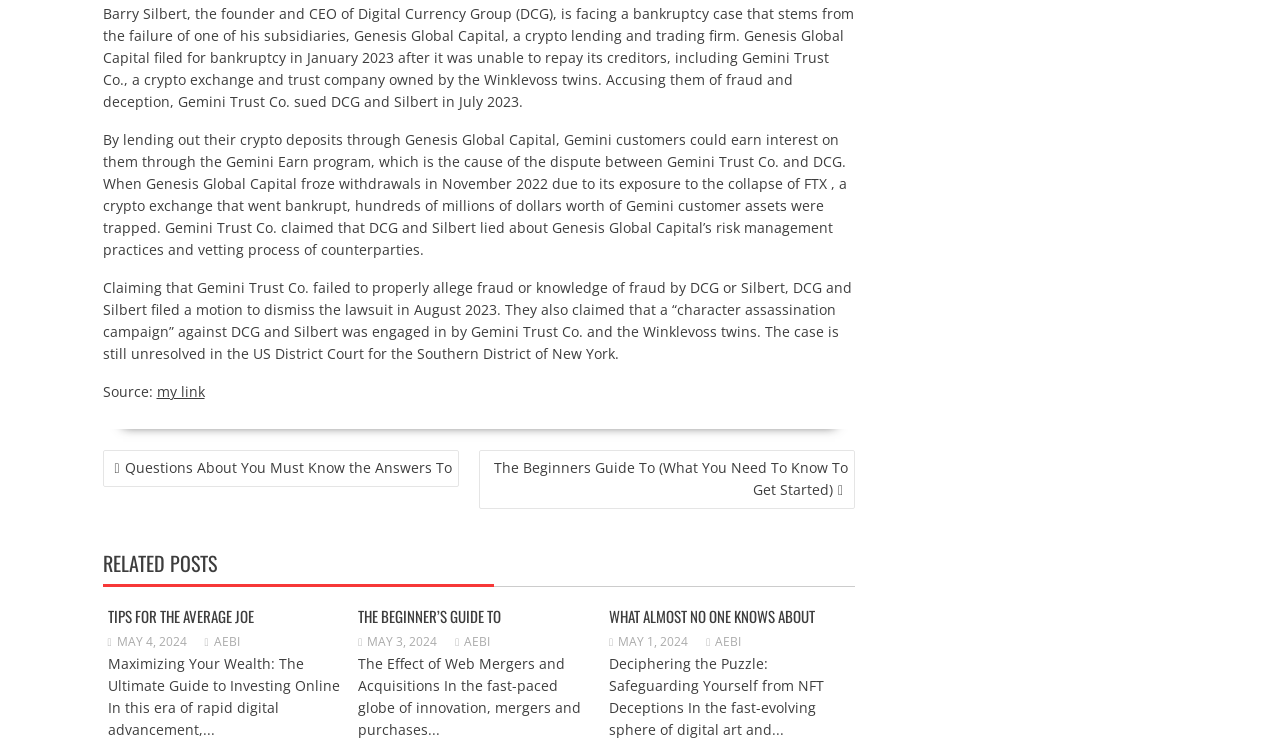Answer the following query concisely with a single word or phrase:
What is the topic of the article that starts with 'Deciphering the Puzzle:'?

Safeguarding Yourself from NFT Deceptions